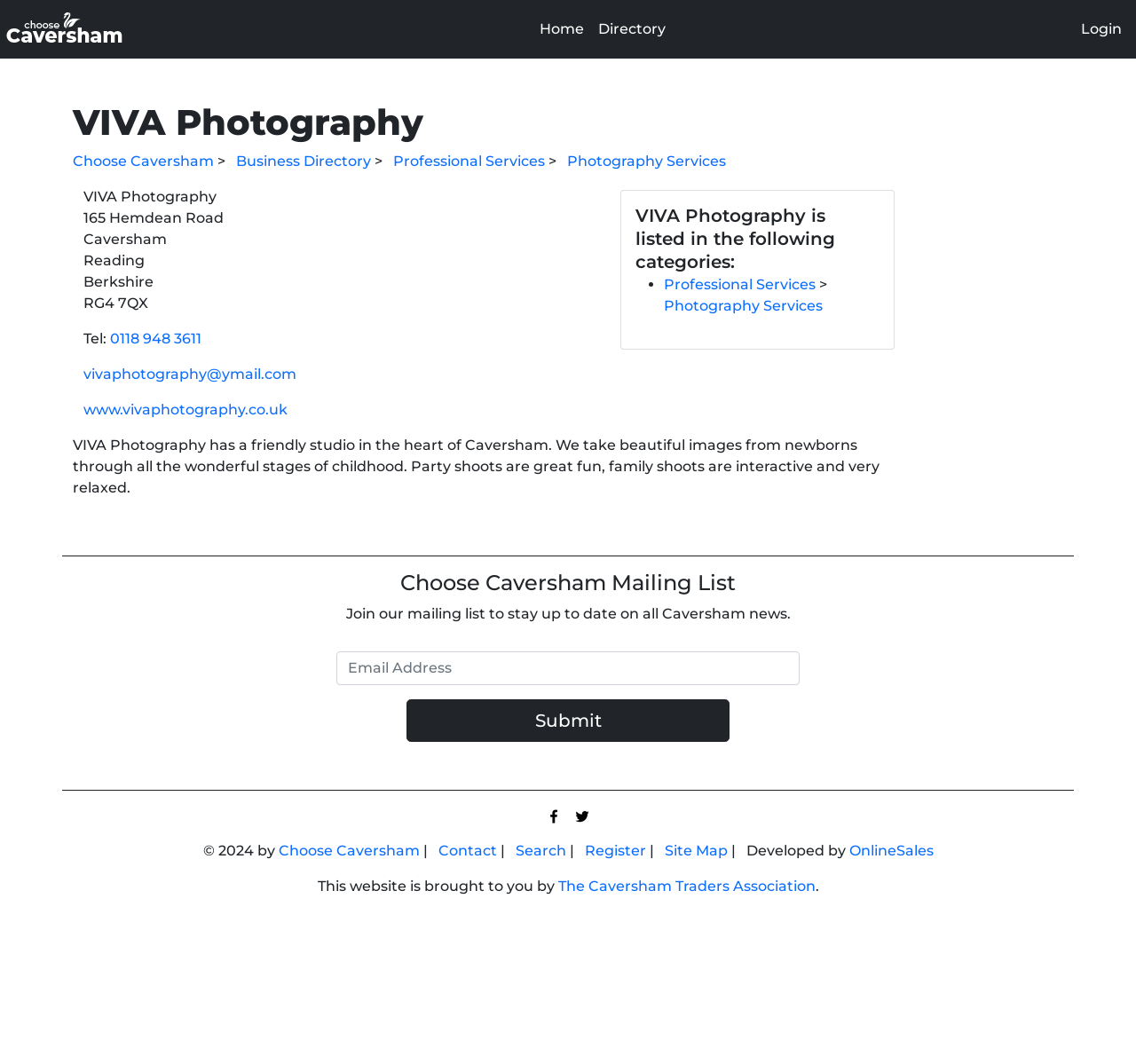What social media platforms are linked on the webpage?
Use the information from the screenshot to give a comprehensive response to the question.

The social media platforms linked on the webpage can be found in the links 'Facebook' and 'Twitter' at the bottom of the webpage, which are accompanied by their respective images.